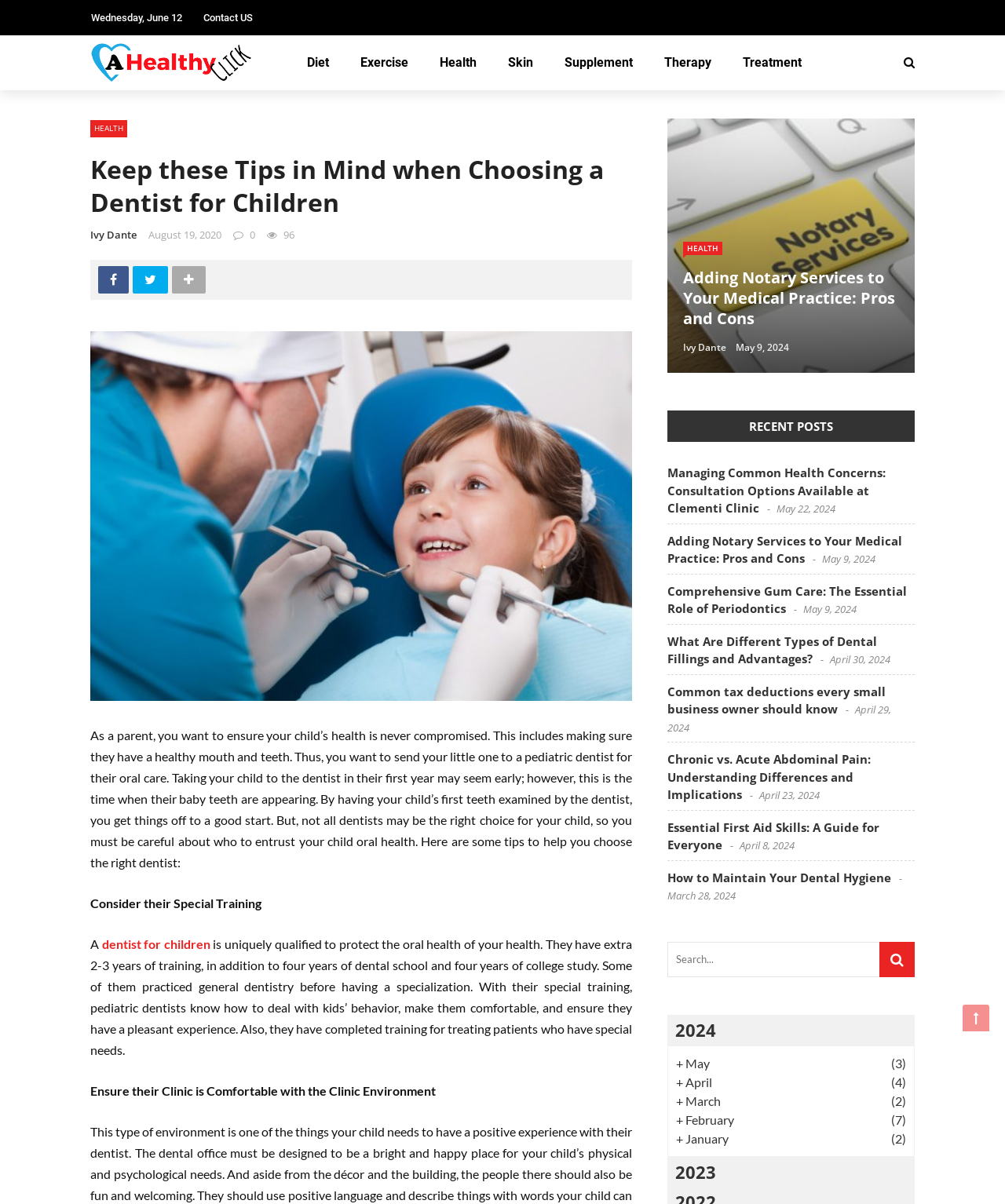Please find the bounding box coordinates of the clickable region needed to complete the following instruction: "Click the 'Read more about Choosing a Dentist for Children' link". The bounding box coordinates must consist of four float numbers between 0 and 1, i.e., [left, top, right, bottom].

[0.09, 0.778, 0.209, 0.79]